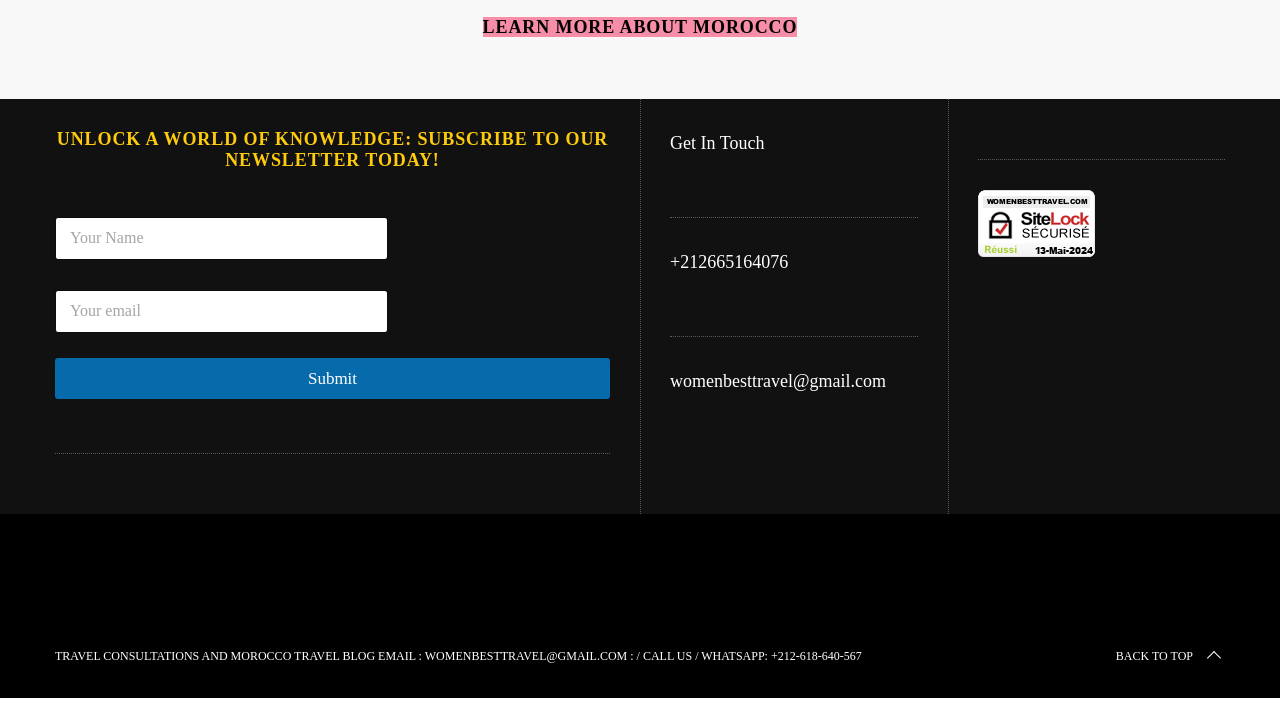What is the purpose of the newsletter subscription?
Please give a detailed answer to the question using the information shown in the image.

The webpage has a section with a heading 'UNLOCK A WORLD OF KNOWLEDGE: SUBSCRIBE TO OUR NEWSLETTER TODAY!' and two text boxes for 'Your Name' and 'Your email' with a 'Submit' button. This suggests that the purpose of the newsletter subscription is to unlock a world of knowledge.